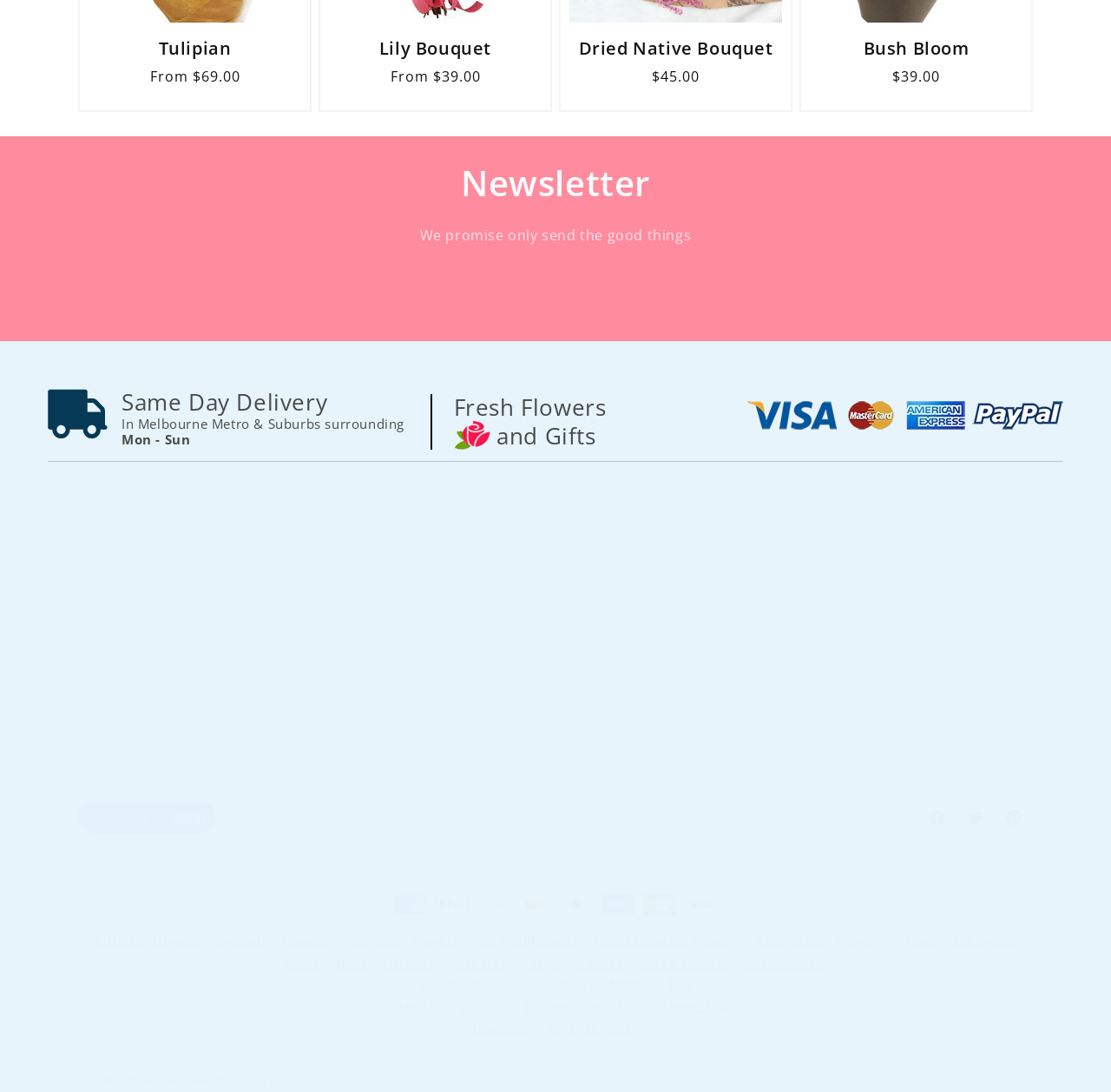What is the payment method with the logo of a fruit?
Using the image as a reference, give a one-word or short phrase answer.

Apple Pay